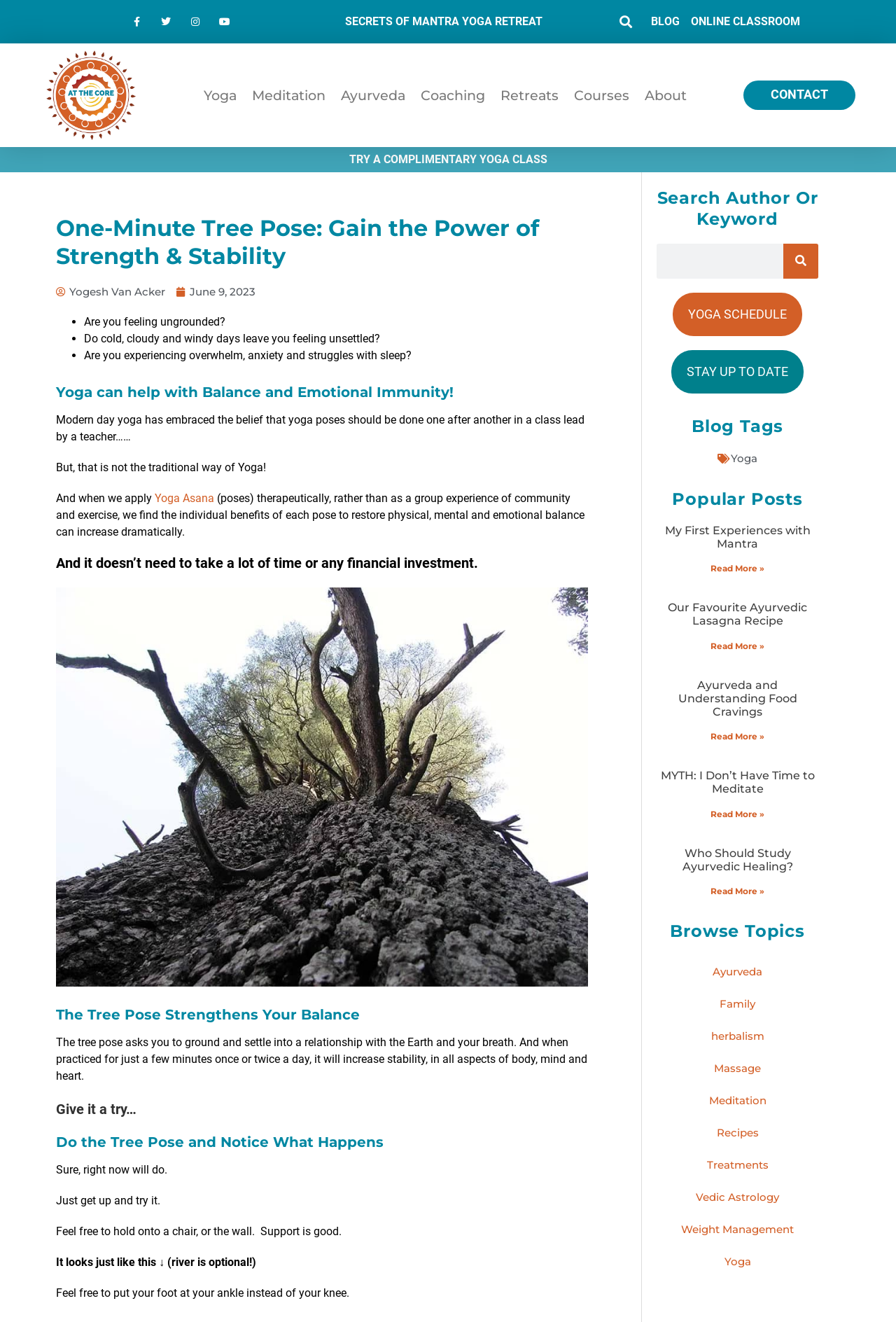Please find the bounding box coordinates of the clickable region needed to complete the following instruction: "Read more about My First Experiences with Mantra". The bounding box coordinates must consist of four float numbers between 0 and 1, i.e., [left, top, right, bottom].

[0.793, 0.426, 0.853, 0.434]